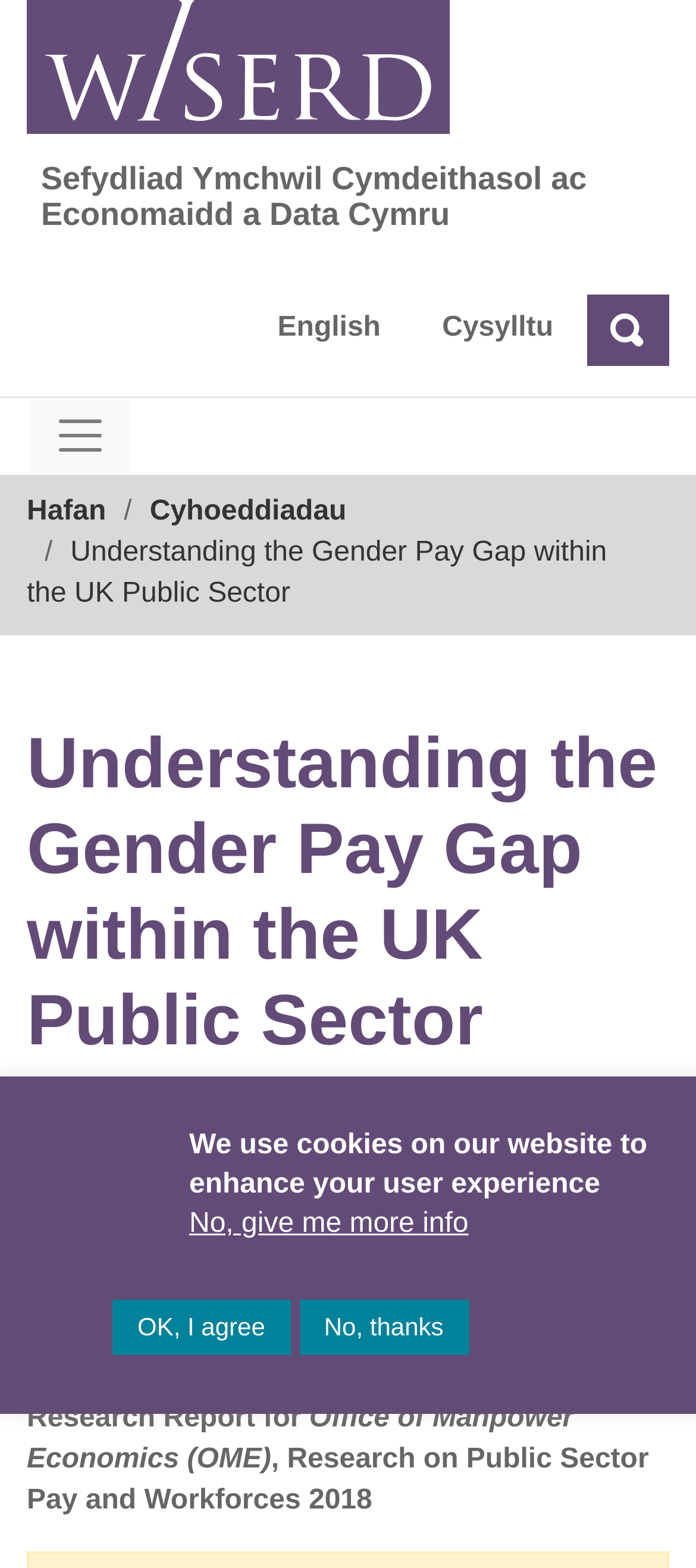Give a detailed account of the webpage, highlighting key information.

The webpage is about understanding the gender pay gap within the UK public sector. At the top left corner, there is a logo image with a corresponding link. Below the logo, there are three links: "English", "Cysylltu", and a search button with the text "Chwilio". 

To the right of the logo, there is a toggle navigation button that controls the primary menu wrap. Below the navigation button, there is a breadcrumb navigation section that includes links to "Hafan" and "Cyhoeddiadau". 

The main content of the webpage starts with a heading that repeats the title "Understanding the Gender Pay Gap within the UK Public Sector". Below the heading, there is a section that displays the publication date "Awst 2019" and the authors "Ezgi Kaya" and "Melanie Jones". 

The authors are followed by a research report section that includes the title "Research Report for Office of Manpower Economics (OME)" and a description "Research on Public Sector Pay and Workforces 2018". 

At the bottom of the page, there is a cookie notification section that informs users about the use of cookies on the website. The section includes a link to "No, give me more info" and two buttons: "OK, I agree" and "No, thanks".